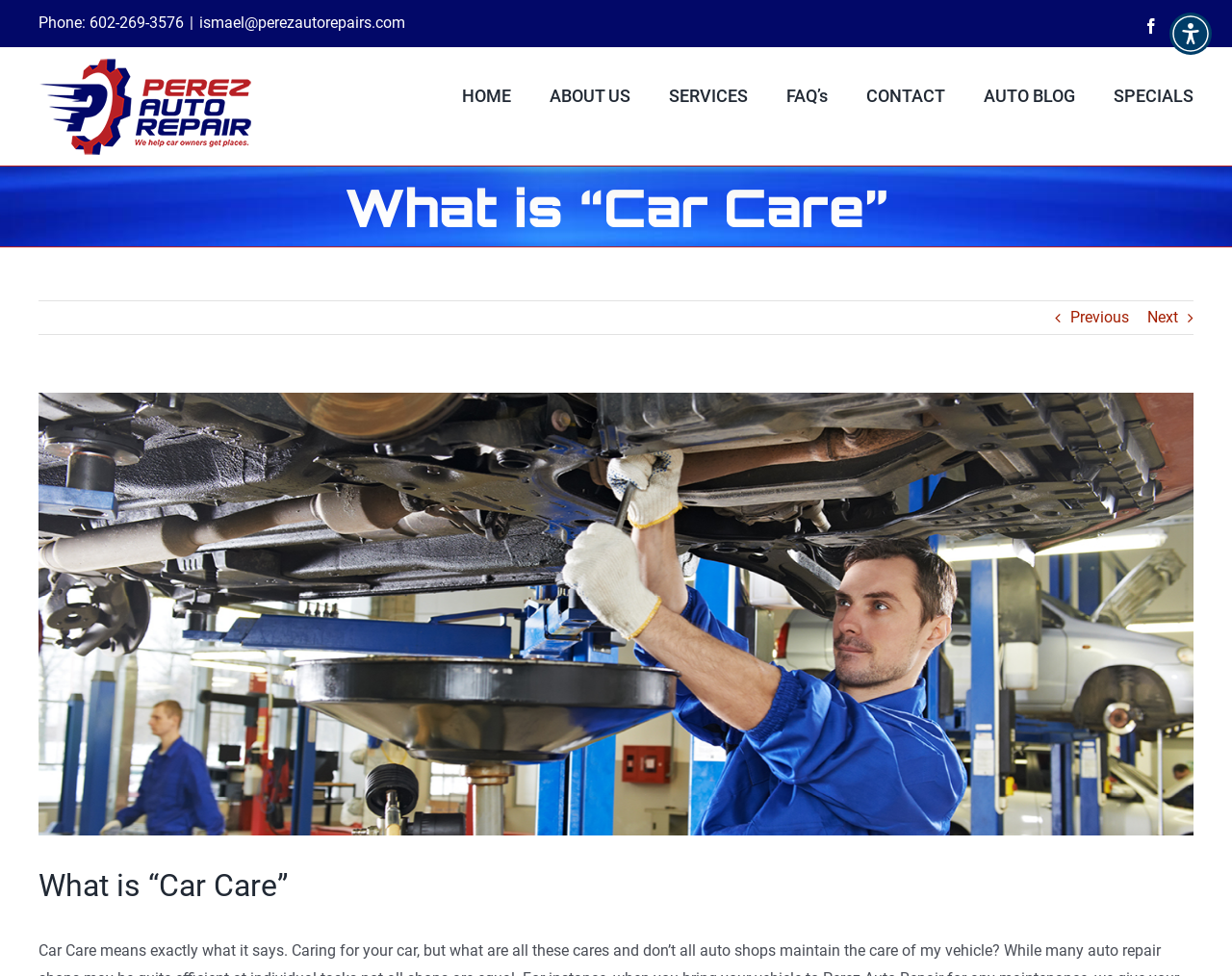Please identify the bounding box coordinates of the area that needs to be clicked to fulfill the following instruction: "Click the Accessibility Menu button."

[0.949, 0.013, 0.984, 0.056]